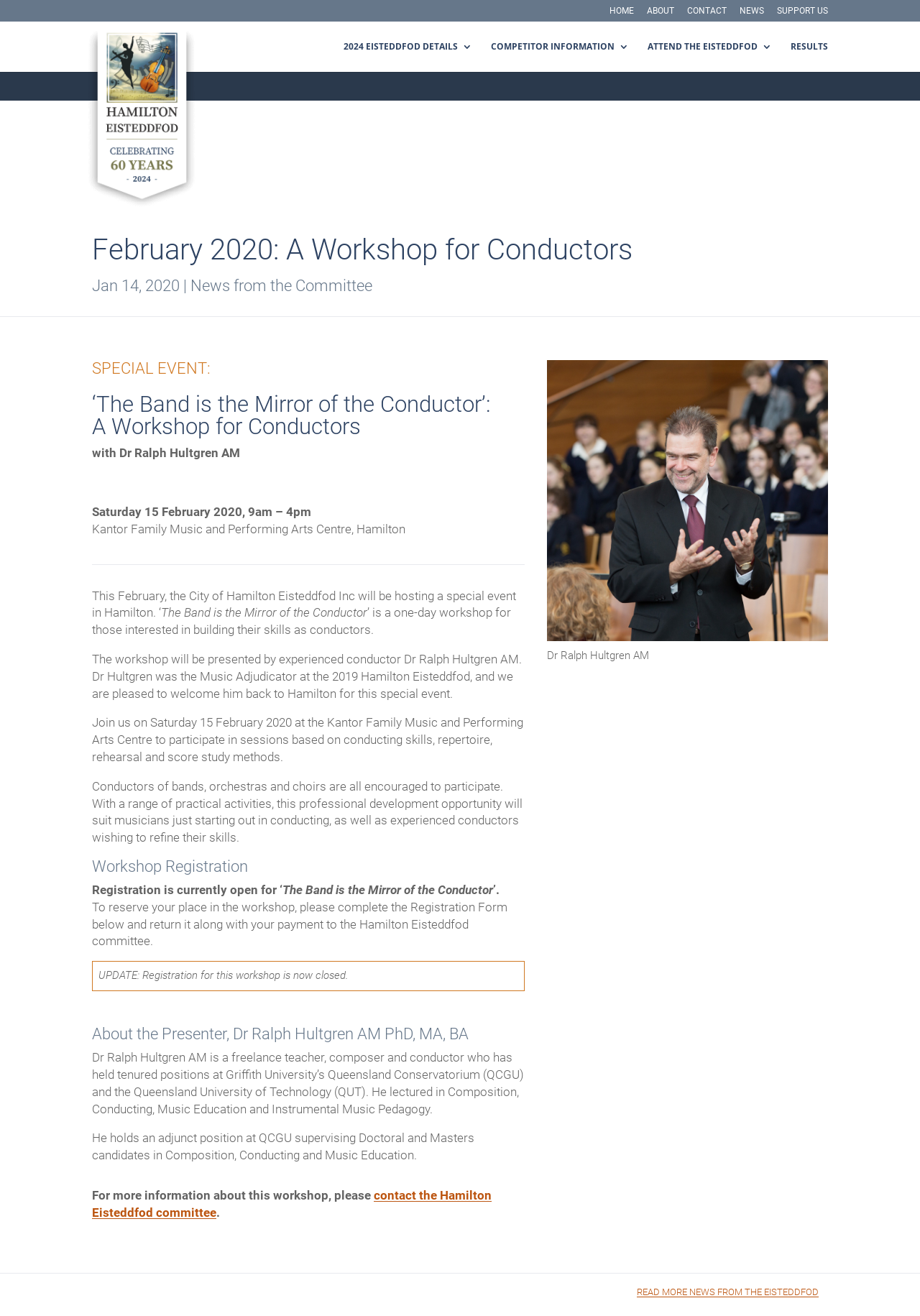Find the bounding box coordinates for the HTML element specified by: "News from the Committee".

[0.207, 0.21, 0.405, 0.224]